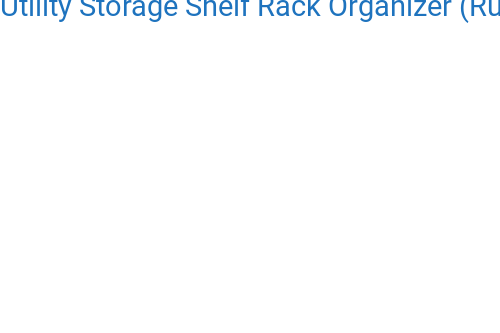Please provide a brief answer to the question using only one word or phrase: 
What is the length of the countertop area?

35.4 inches